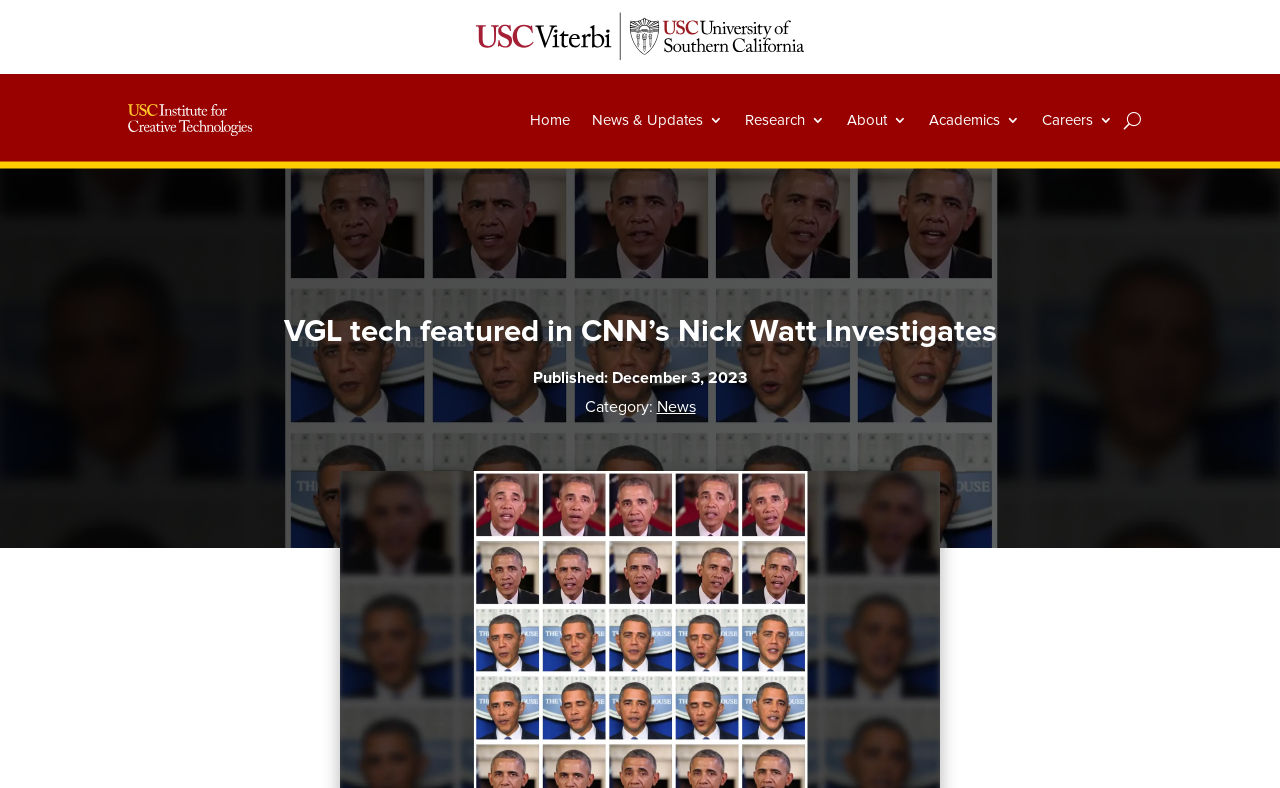Find the main header of the webpage and produce its text content.

VGL tech featured in CNN’s Nick Watt Investigates